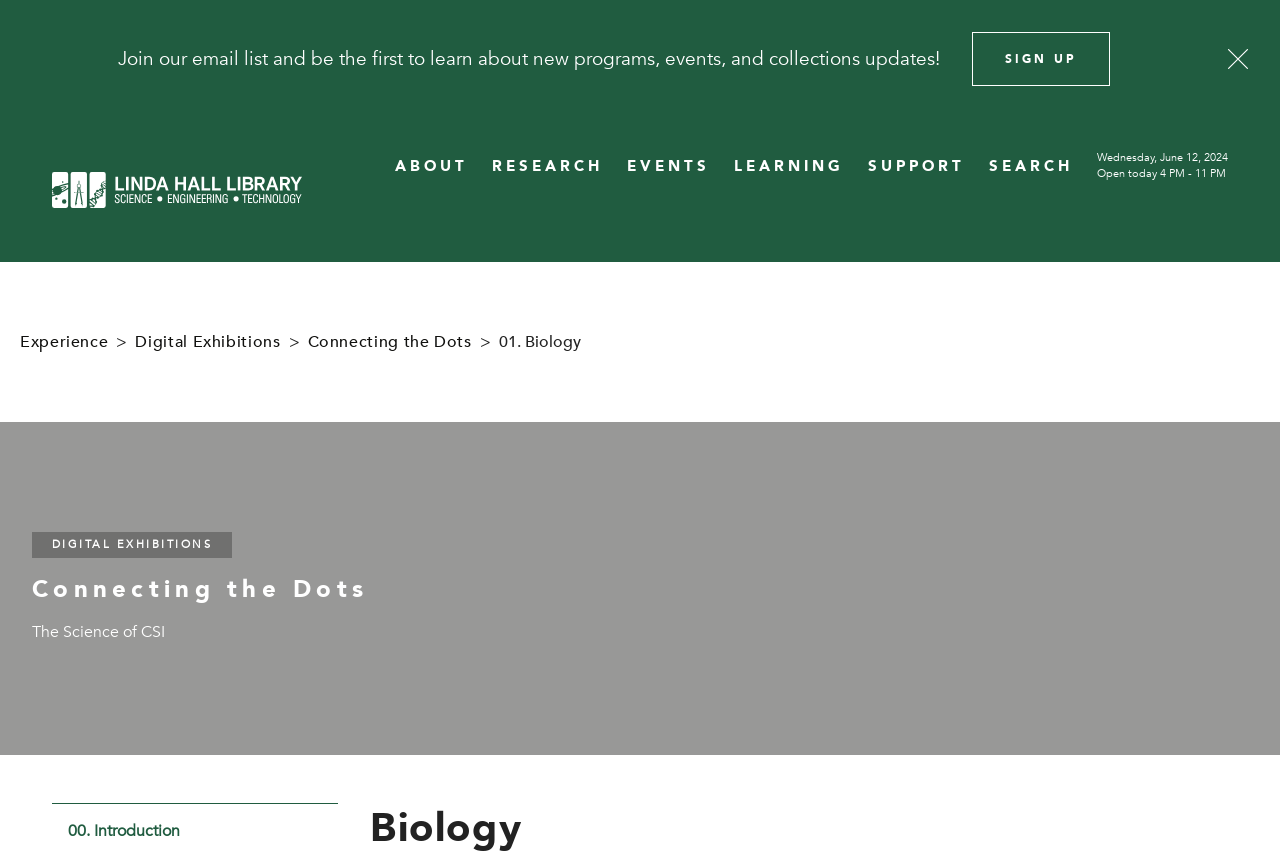Bounding box coordinates should be provided in the format (top-left x, top-left y, bottom-right x, bottom-right y) with all values between 0 and 1. Identify the bounding box for this UI element: Connecting the Dots

[0.24, 0.25, 0.369, 0.276]